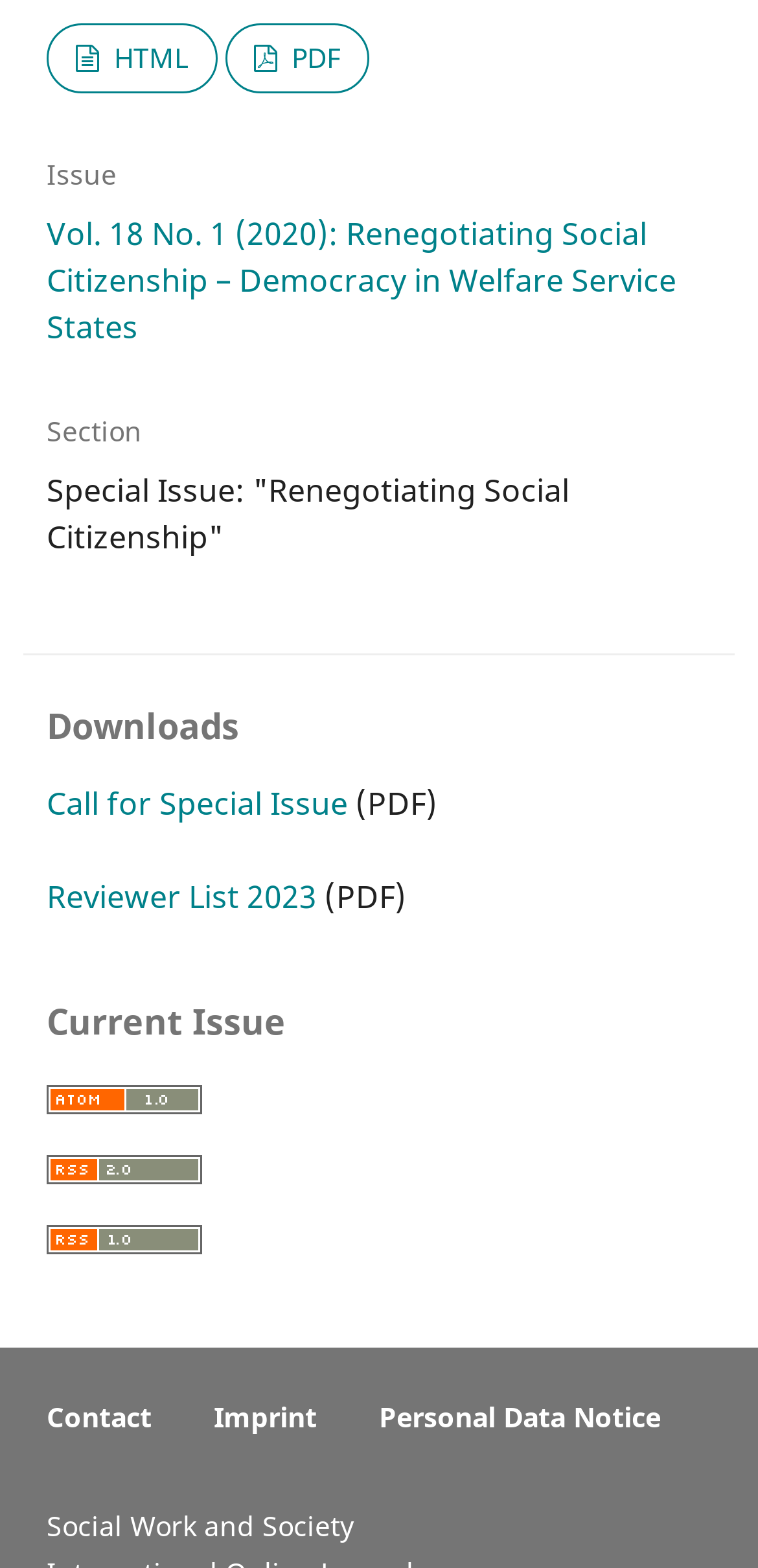What is the title of the current issue?
Look at the image and answer the question using a single word or phrase.

Issue